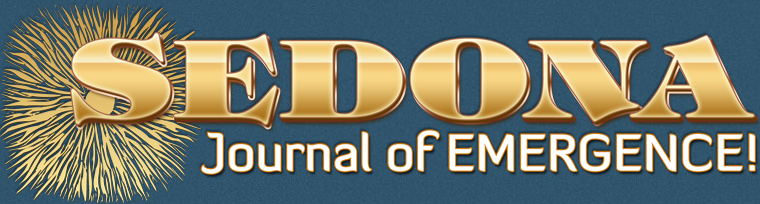What is the color of the lettering of the title 'SEDONA'?
Could you answer the question in a detailed manner, providing as much information as possible?

The title 'SEDONA' is prominently displayed in large, gold lettering, conveying a sense of prestige and importance, which suggests that the journal is a reputable and esteemed publication in its field.